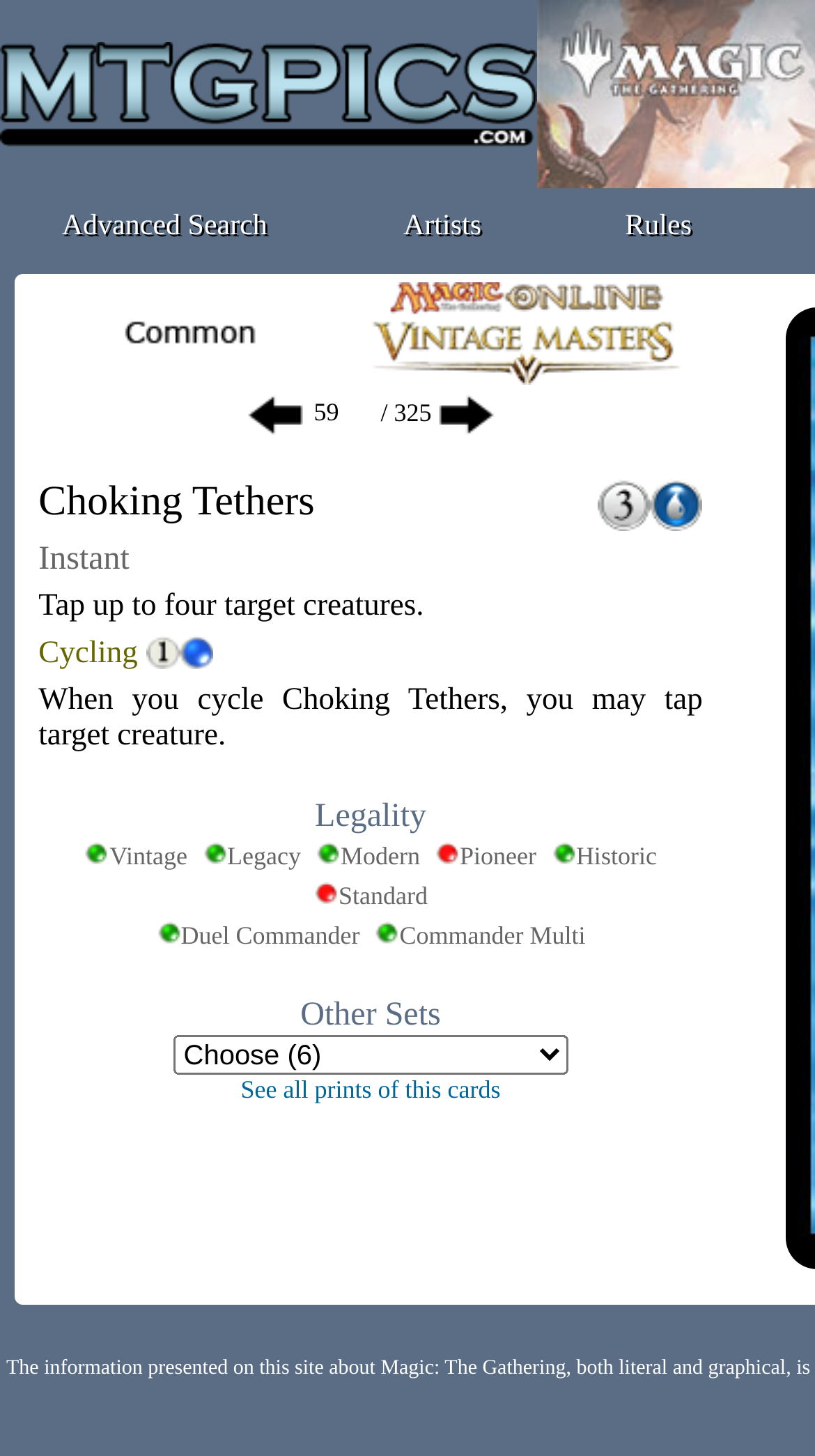Given the webpage screenshot, identify the bounding box of the UI element that matches this description: "Cycling".

[0.047, 0.437, 0.169, 0.46]